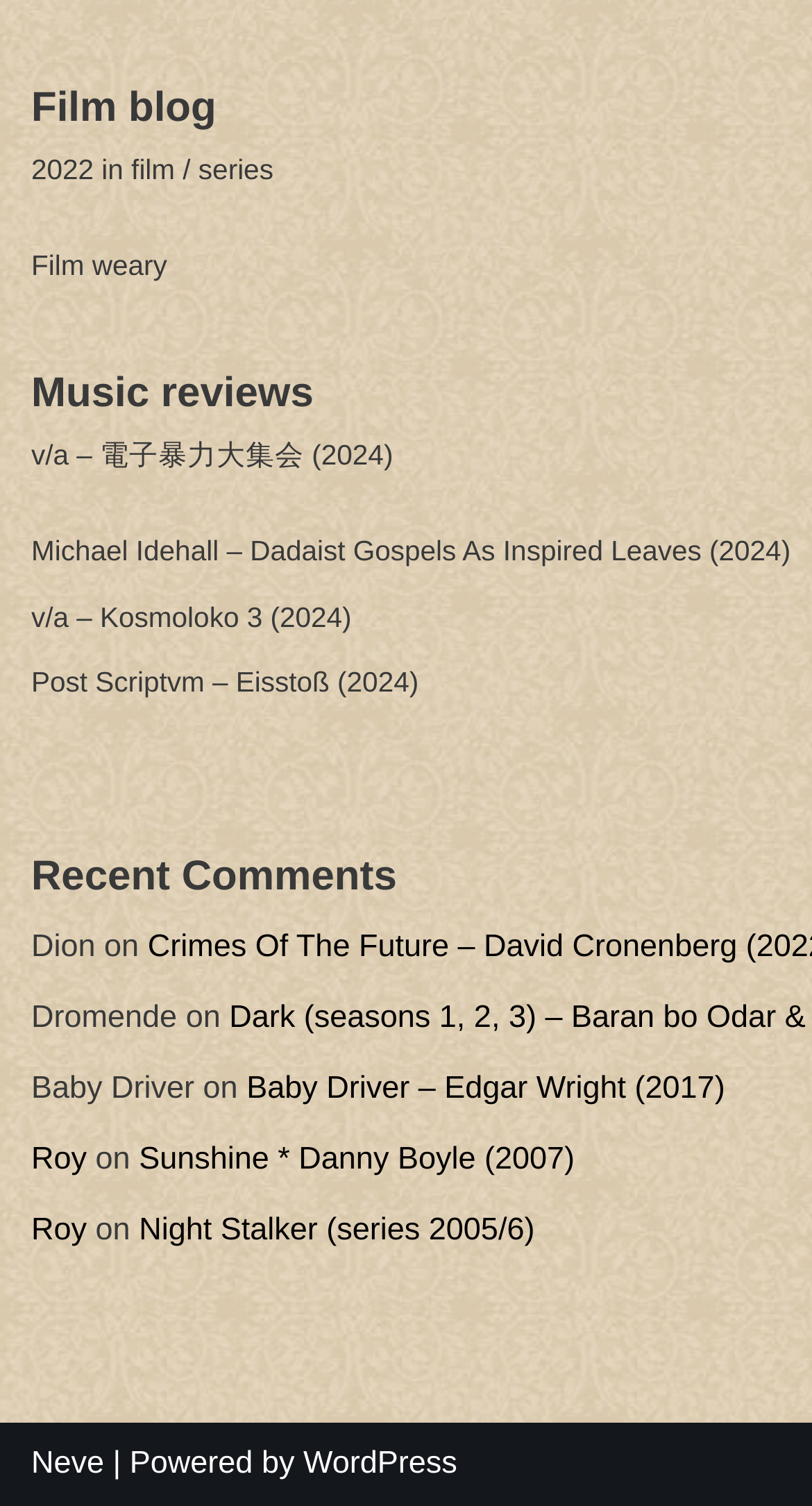What is the name of the author of the latest article?
Please analyze the image and answer the question with as much detail as possible.

The latest article is likely to be the one at the top of the list, which is written by 'Dion' as indicated by the static text element.